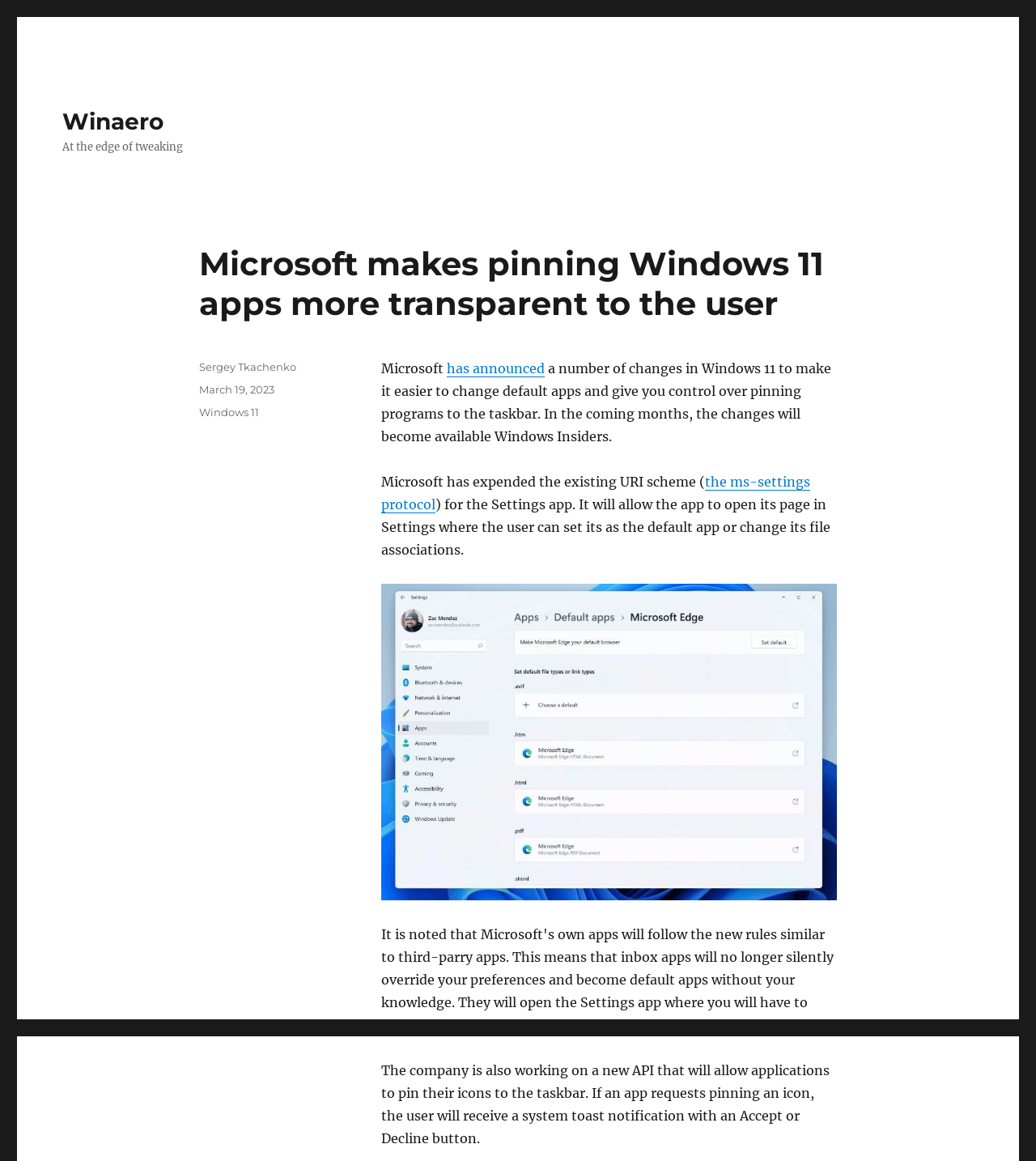Using the webpage screenshot, find the UI element described by March 19, 2023. Provide the bounding box coordinates in the format (top-left x, top-left y, bottom-right x, bottom-right y), ensuring all values are floating point numbers between 0 and 1.

[0.192, 0.33, 0.265, 0.341]